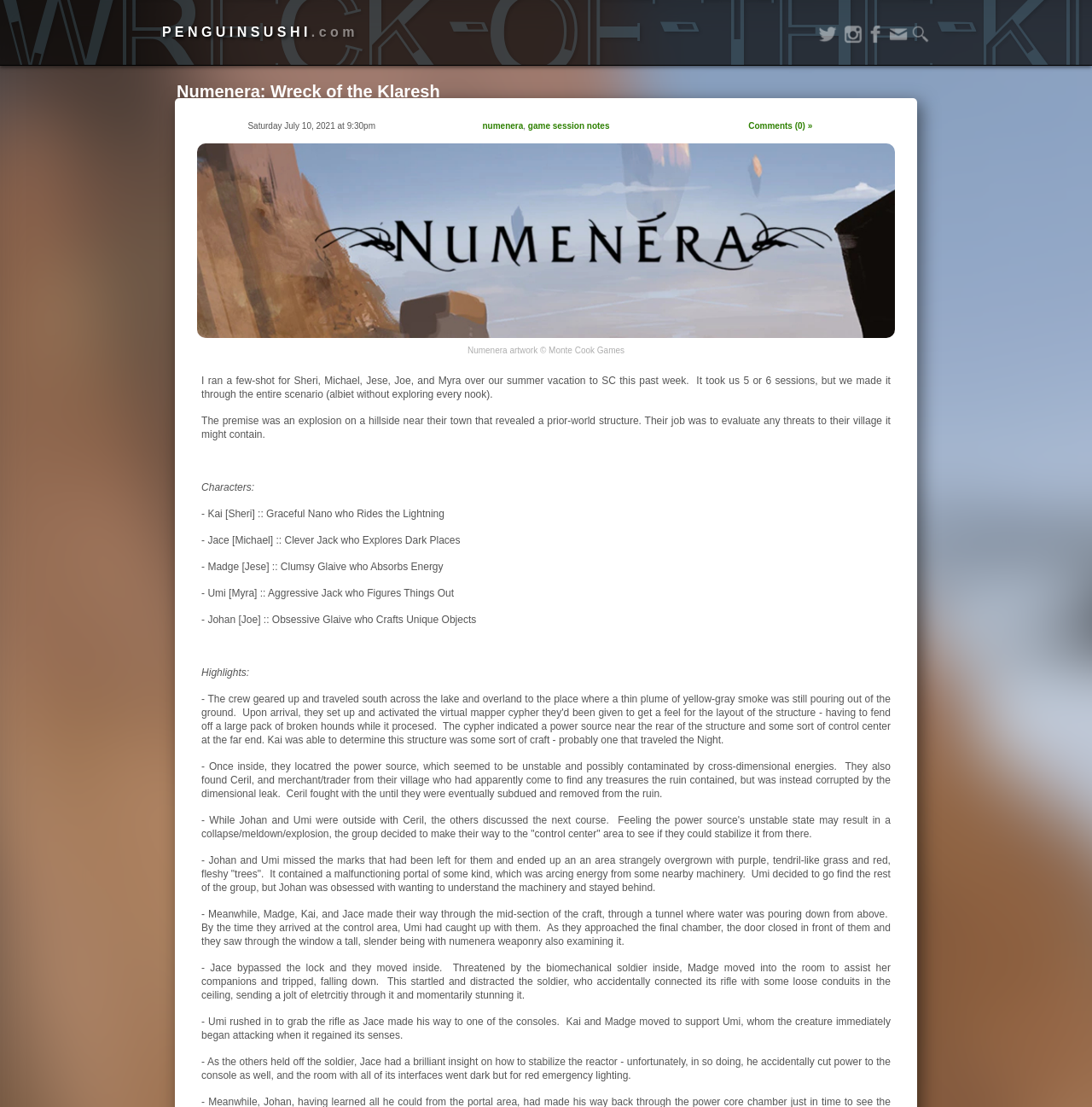Extract the bounding box coordinates for the described element: "Numenera: Wreck of the Klaresh". The coordinates should be represented as four float numbers between 0 and 1: [left, top, right, bottom].

[0.162, 0.074, 0.403, 0.091]